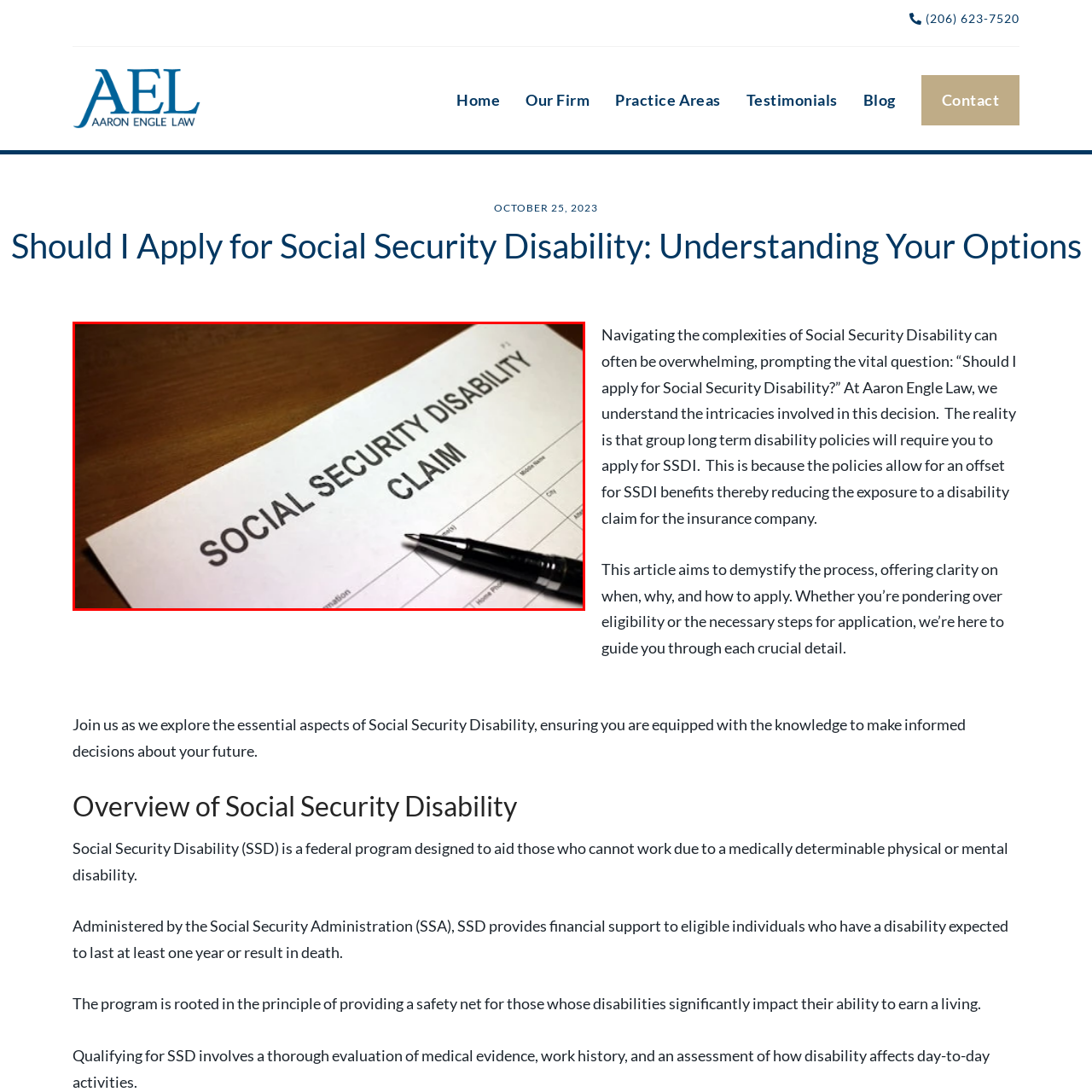Inspect the area within the red bounding box and elaborate on the following question with a detailed answer using the image as your reference: What is the surface on which the form is placed?

The image shows the Social Security Disability Claim form placed on a surface, which can be identified as wooden due to its texture and appearance. This surface provides a flat and stable base for the form and pen.